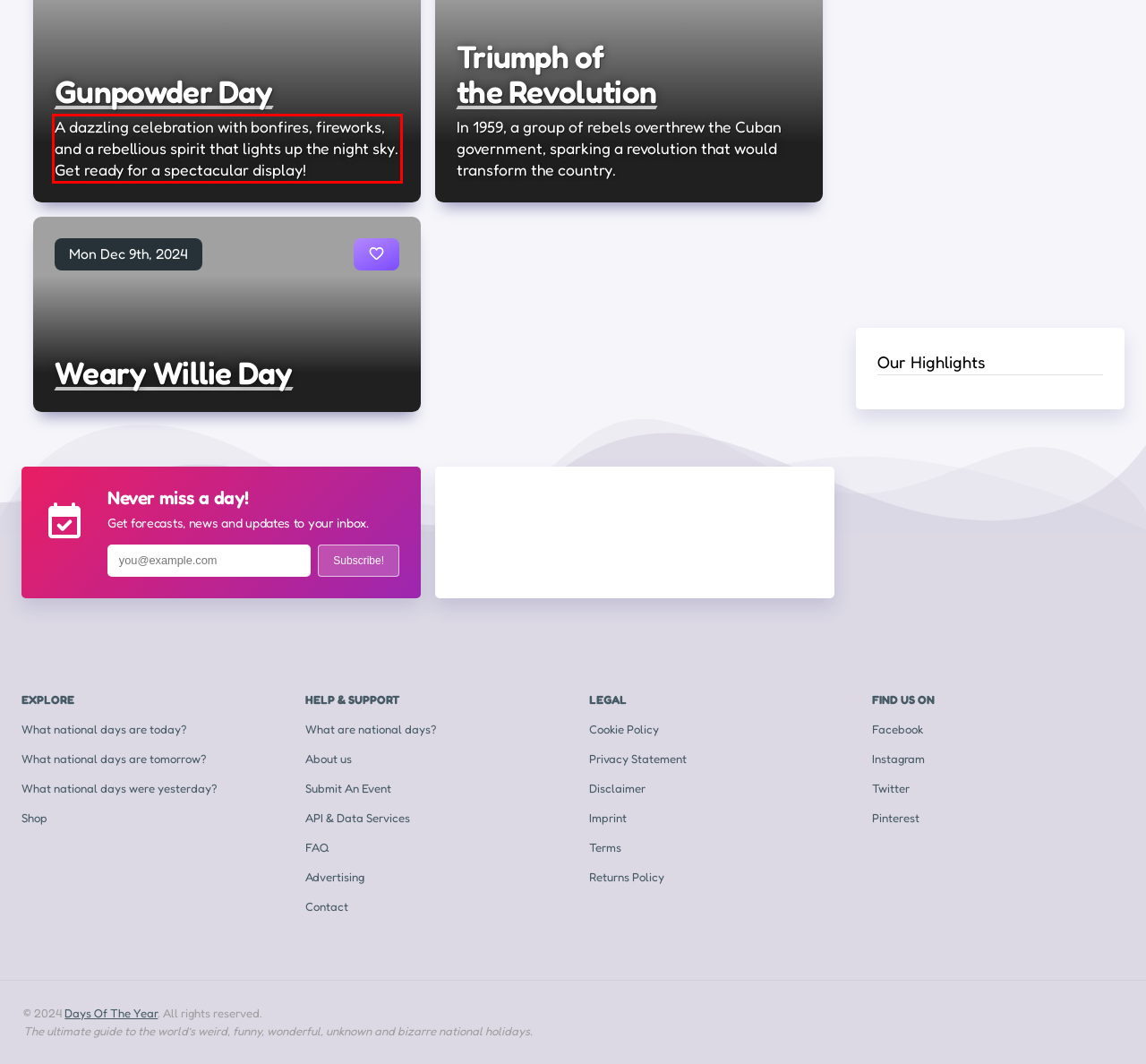You are looking at a screenshot of a webpage with a red rectangle bounding box. Use OCR to identify and extract the text content found inside this red bounding box.

A dazzling celebration with bonfires, fireworks, and a rebellious spirit that lights up the night sky. Get ready for a spectacular display!